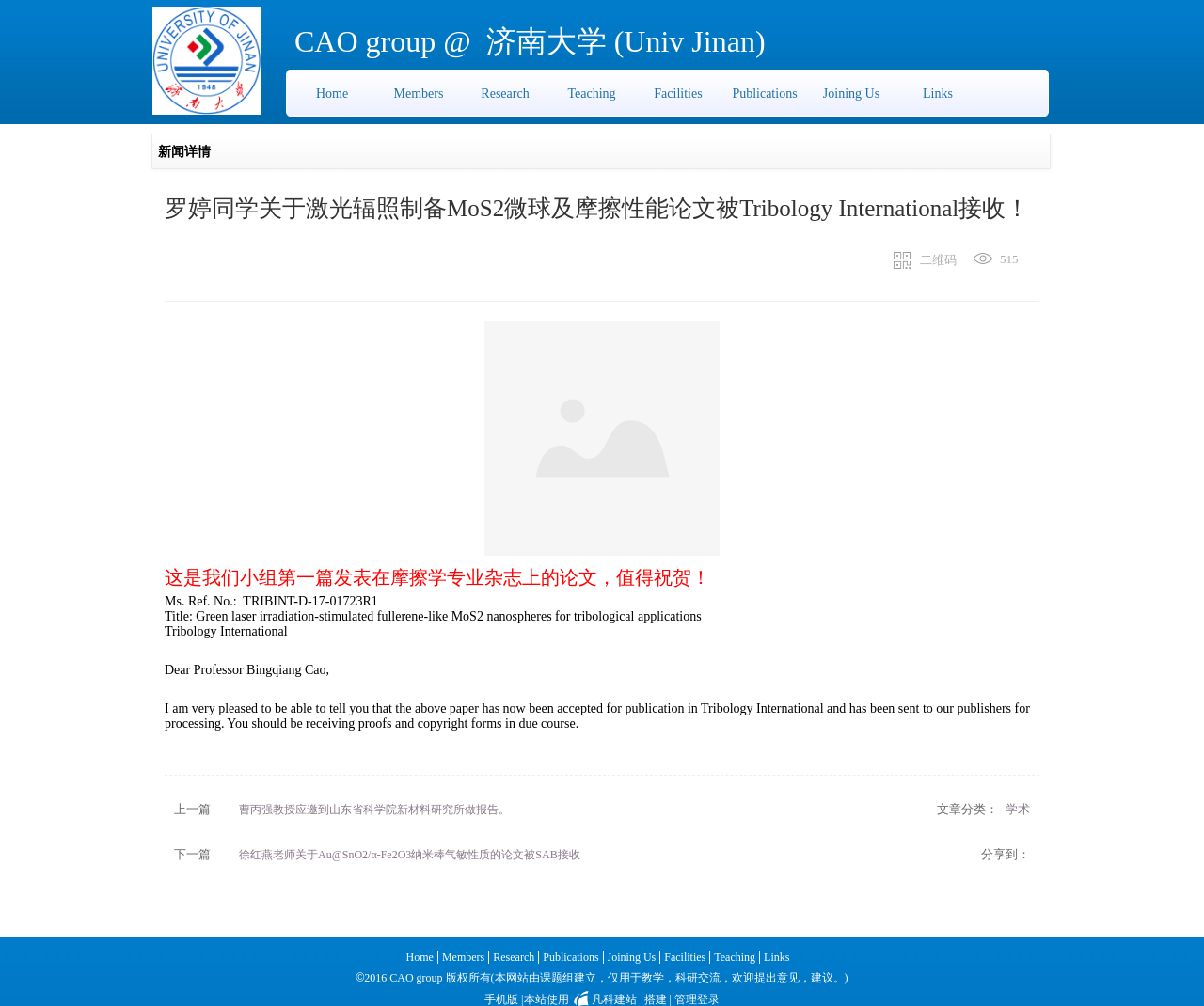Please specify the bounding box coordinates of the clickable region necessary for completing the following instruction: "Click the Home link". The coordinates must consist of four float numbers between 0 and 1, i.e., [left, top, right, bottom].

[0.241, 0.073, 0.311, 0.112]